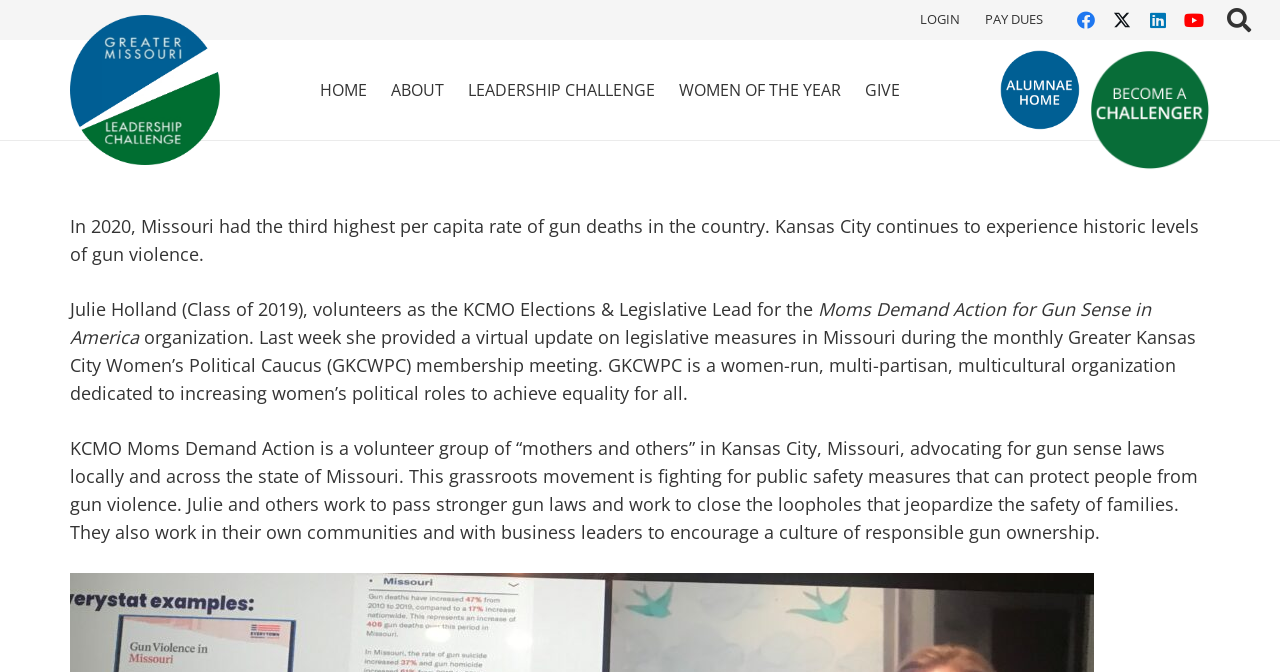Explain the webpage's design and content in an elaborate manner.

The webpage is about Julie Holland, an alumna of the Greater Missouri Leadership Foundation, sharing her insights. At the top right corner, there are links to "LOGIN" and "PAY DUES", followed by social media links to Facebook, Twitter, LinkedIn, and YouTube. 

On the top left, there is a logo of the Greater Missouri Leadership Challenge, which is a circular image with the text "Greater Missouri Leadership Challenge". Below the logo, there is a navigation menu with links to "HOME", "ABOUT", "LEADERSHIP CHALLENGE", "WOMEN OF THE YEAR", and "GIVE". 

Further down, there is an image of "Alumnae Home" and a call-to-action button "become-a-challenger-green". The main content of the page is a series of paragraphs about Julie Holland's volunteer work with Moms Demand Action for Gun Sense in America, an organization advocating for gun sense laws in Missouri. The text describes her recent virtual update on legislative measures and her work with the Greater Kansas City Women’s Political Caucus.